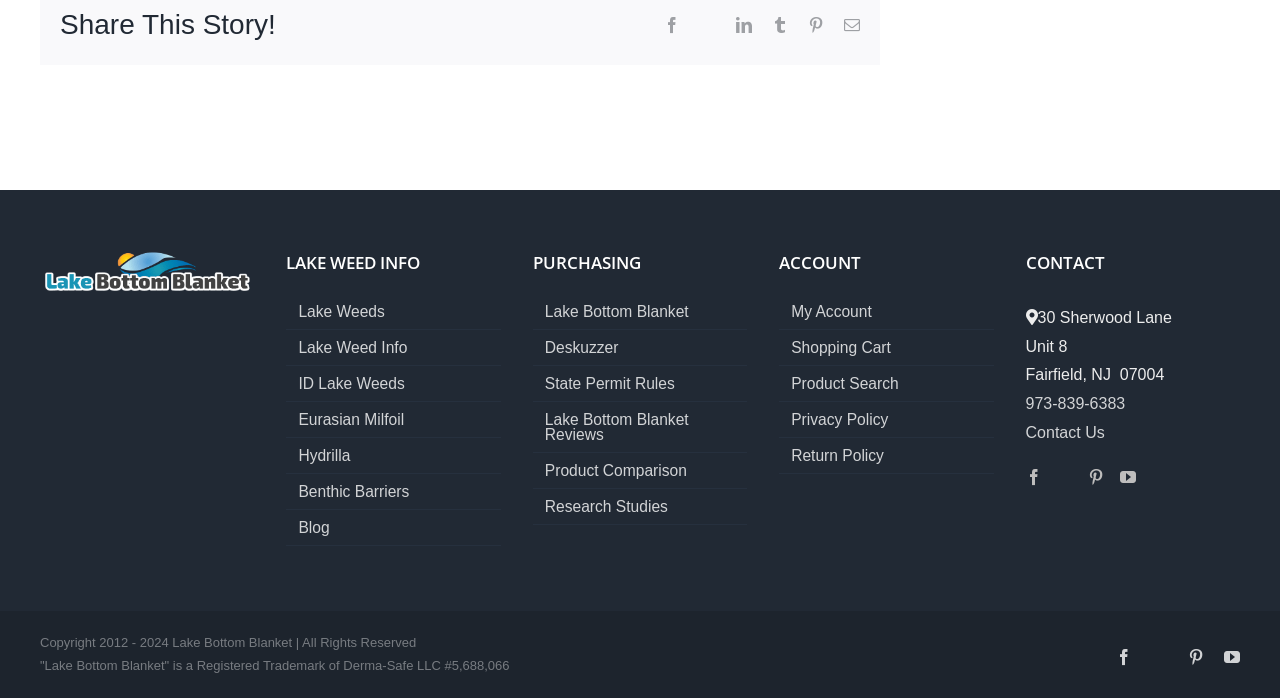Find the bounding box coordinates for the HTML element described in this sentence: "Contact Us". Provide the coordinates as four float numbers between 0 and 1, in the format [left, top, right, bottom].

[0.801, 0.608, 0.863, 0.632]